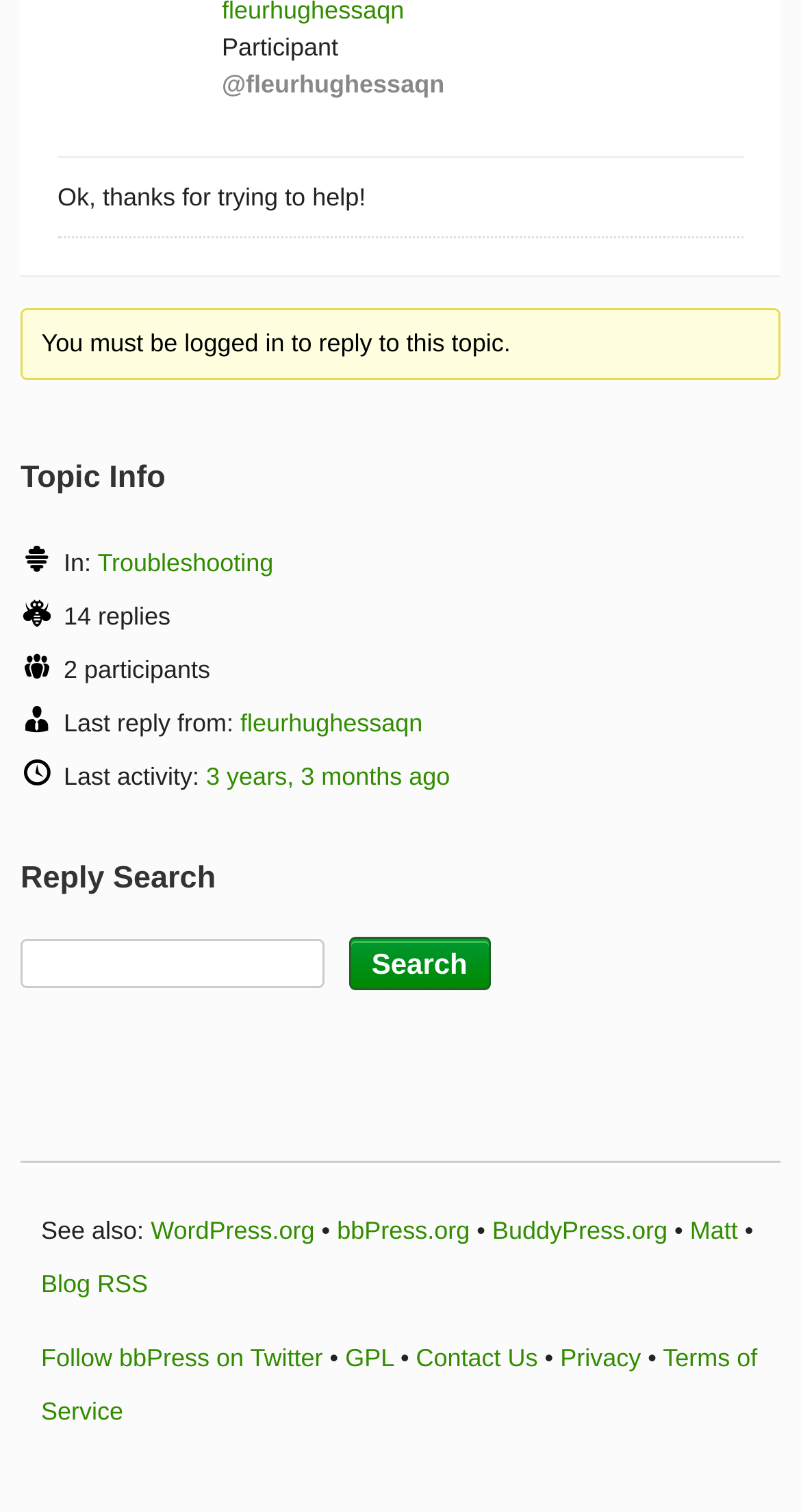Answer with a single word or phrase: 
How many replies are in this topic?

14